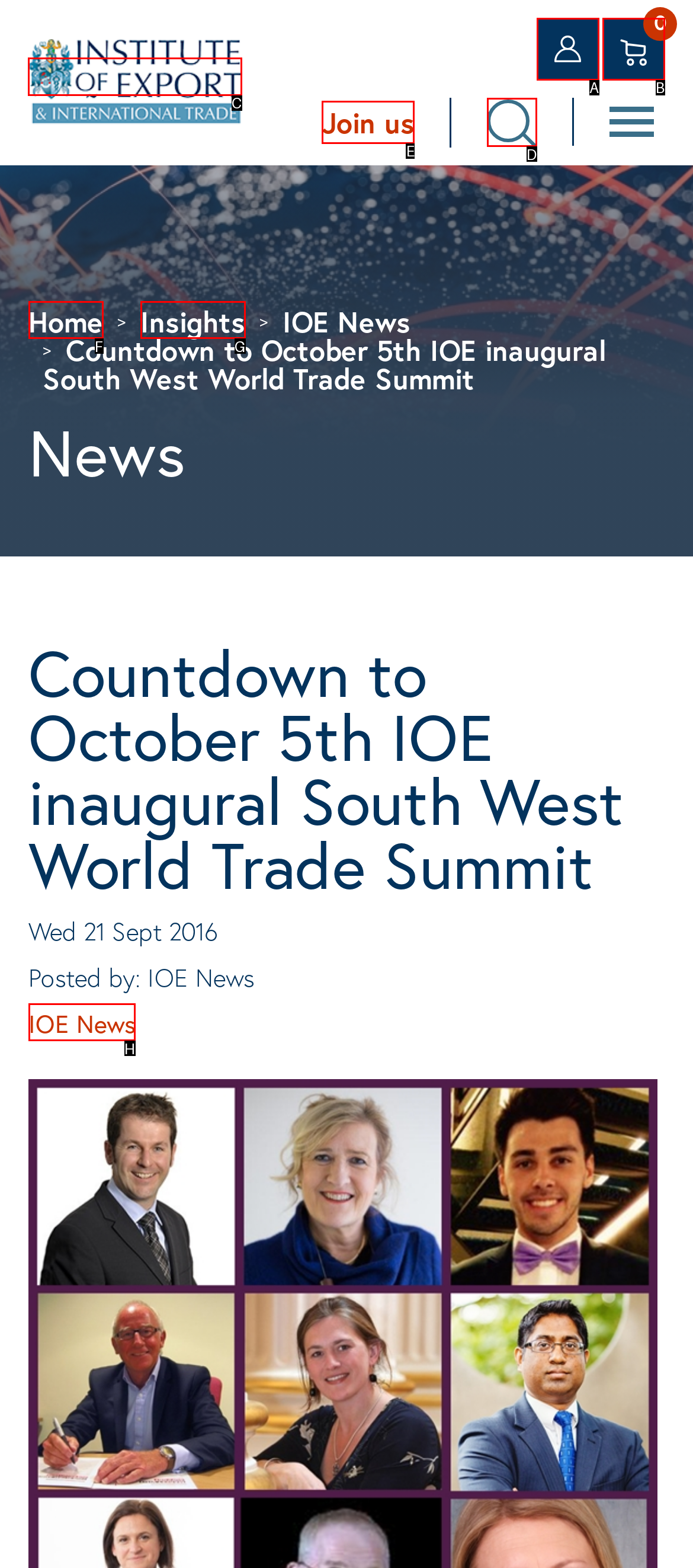To complete the instruction: Click IOE Logo, which HTML element should be clicked?
Respond with the option's letter from the provided choices.

C